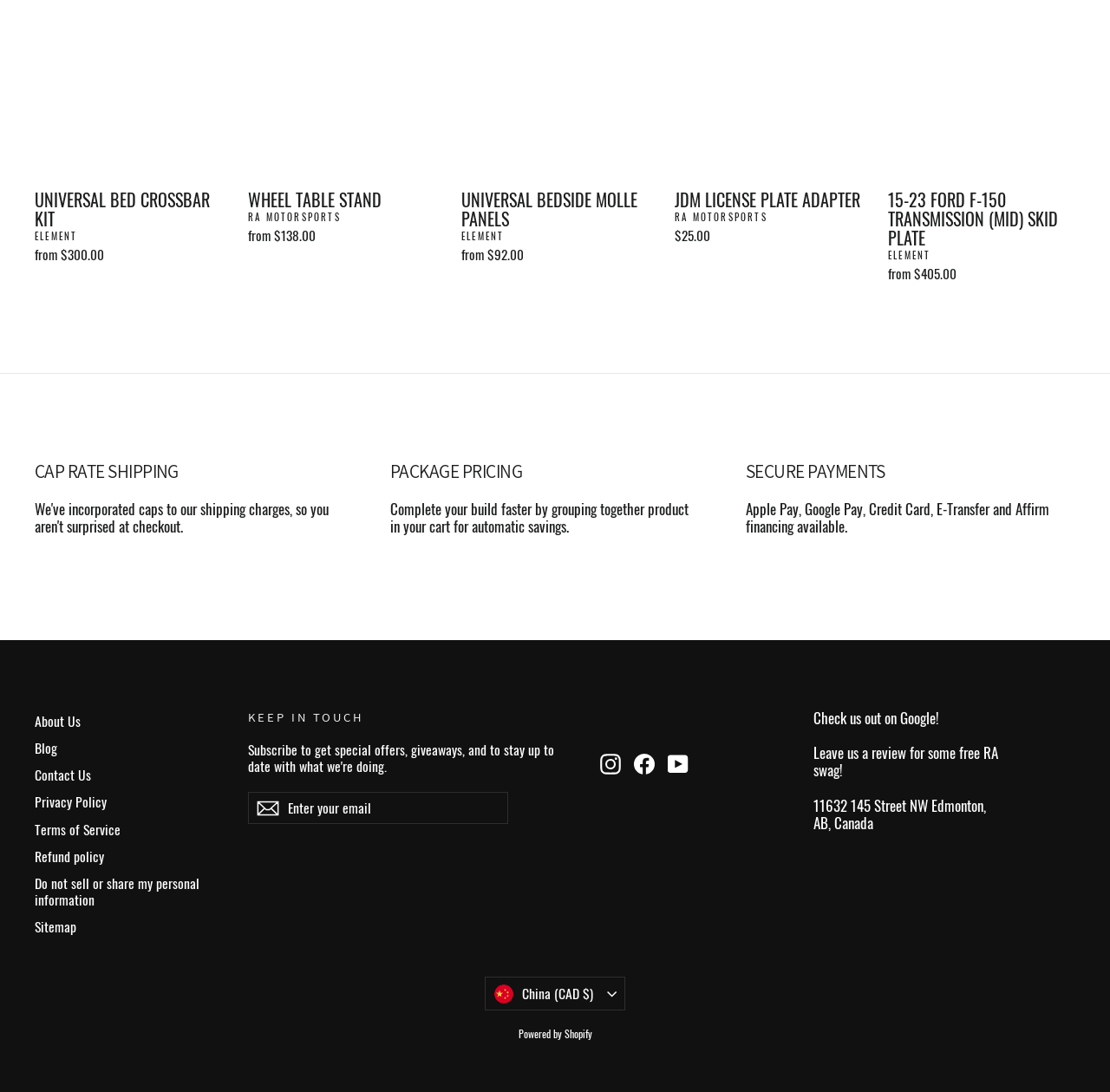Pinpoint the bounding box coordinates of the clickable element needed to complete the instruction: "Report abuse". The coordinates should be provided as four float numbers between 0 and 1: [left, top, right, bottom].

None